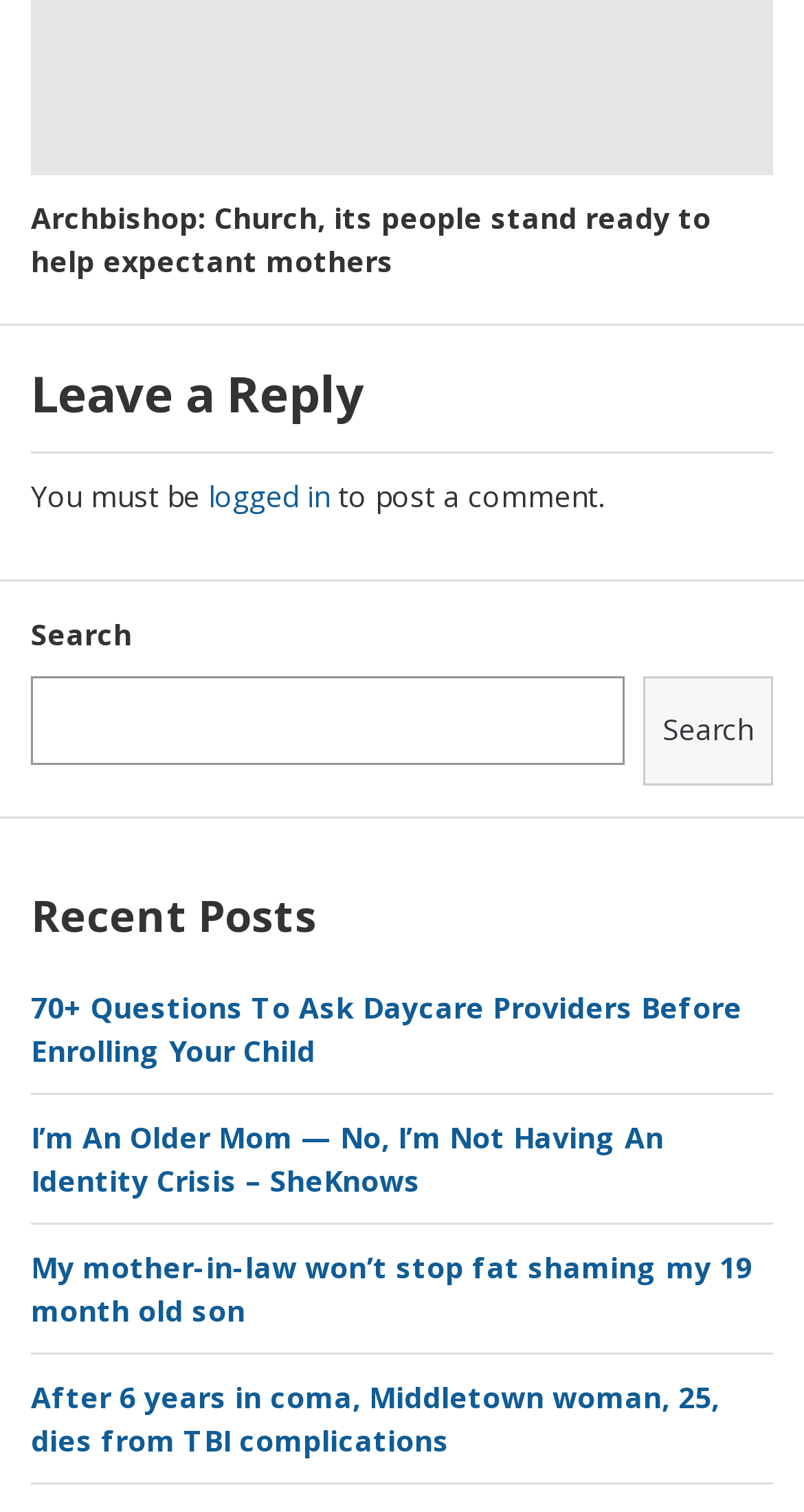Please respond in a single word or phrase: 
What is the topic of the first article?

Church and expectant mothers